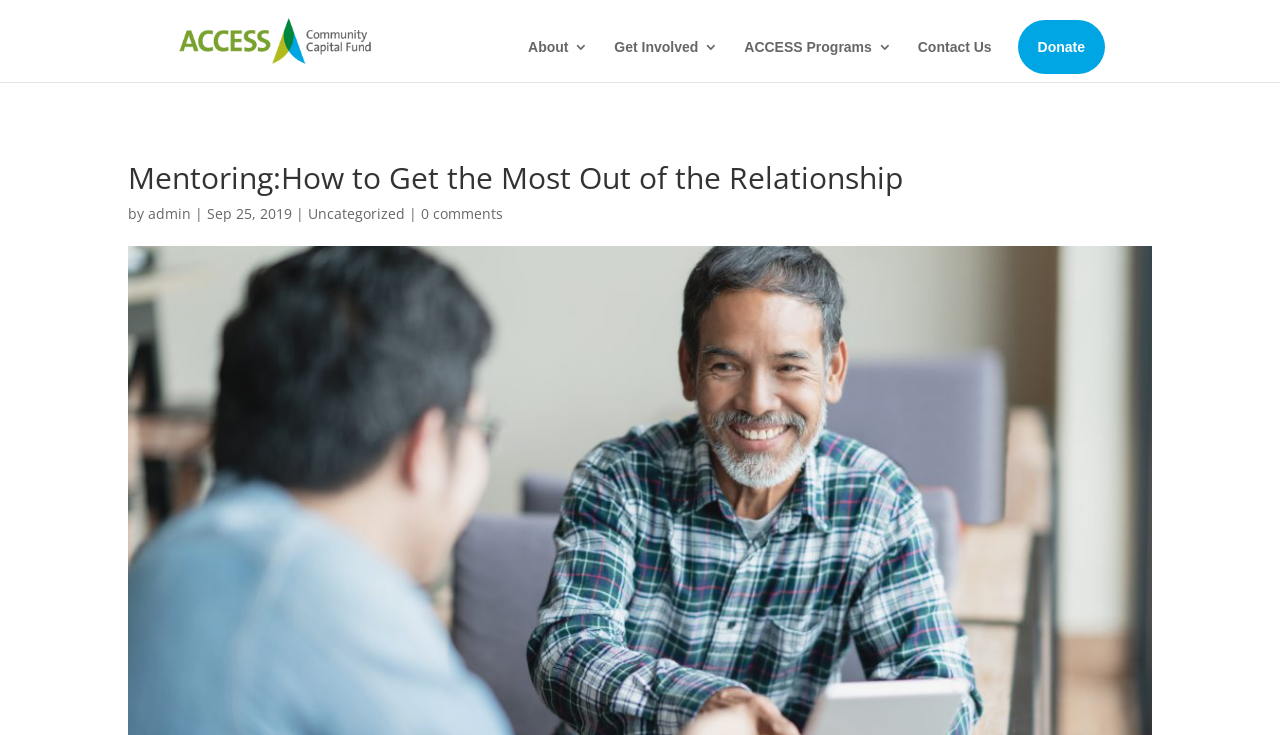Specify the bounding box coordinates of the area that needs to be clicked to achieve the following instruction: "Go to 'About'".

[0.413, 0.054, 0.46, 0.112]